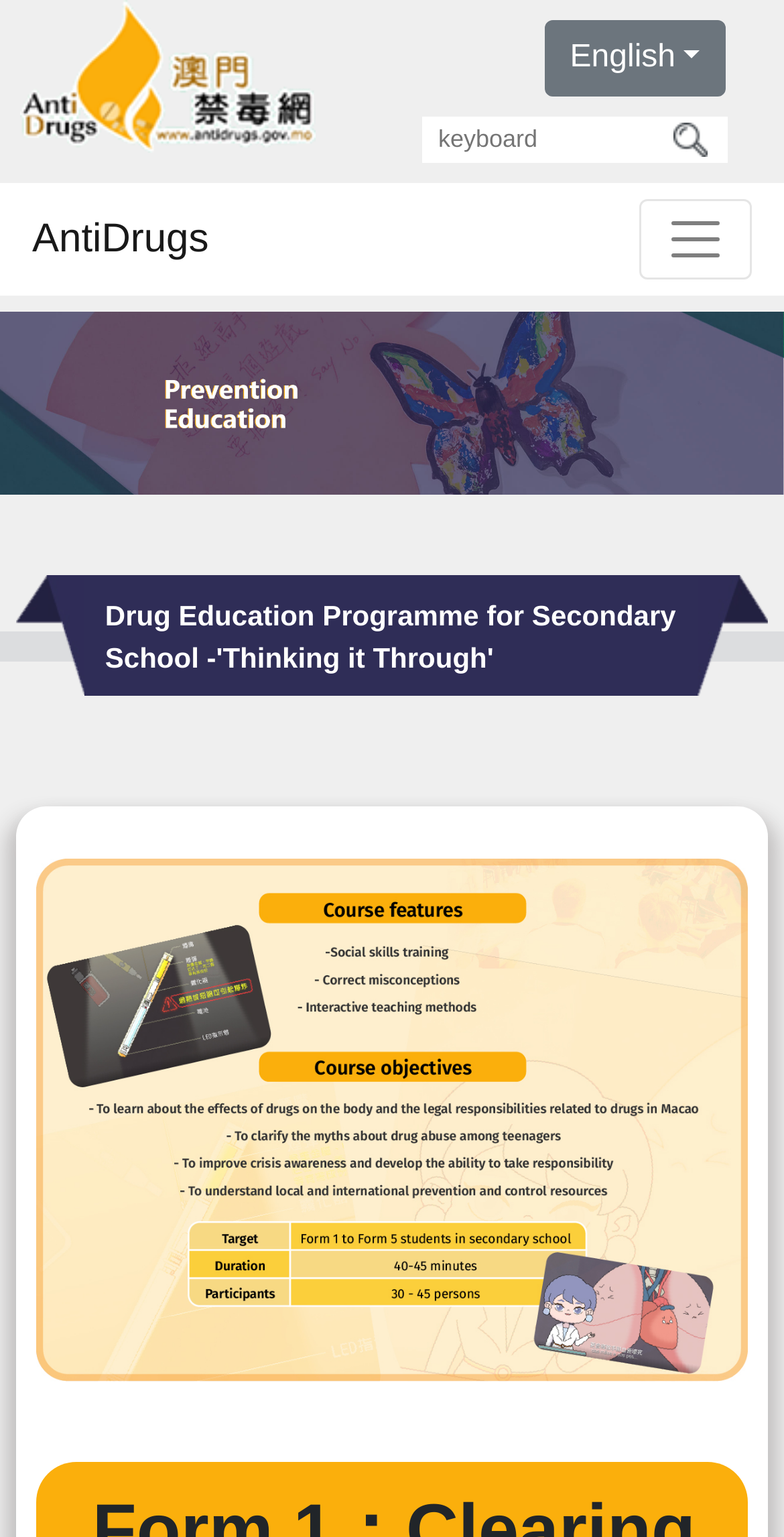Given the element description English, identify the bounding box coordinates for the UI element on the webpage screenshot. The format should be (top-left x, top-left y, bottom-right x, bottom-right y), with values between 0 and 1.

[0.694, 0.013, 0.926, 0.063]